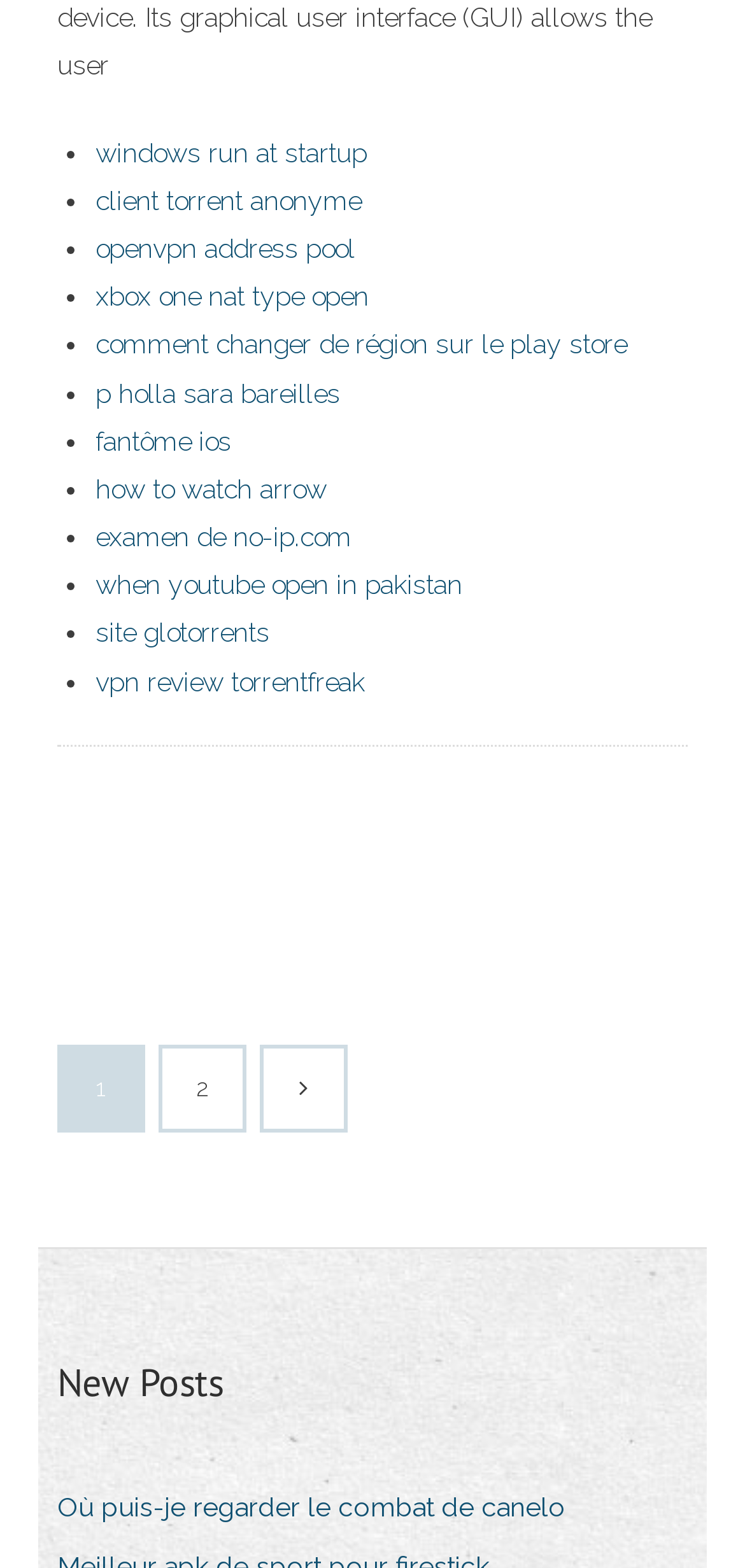What is the first link in the list?
Using the visual information from the image, give a one-word or short-phrase answer.

windows run at startup